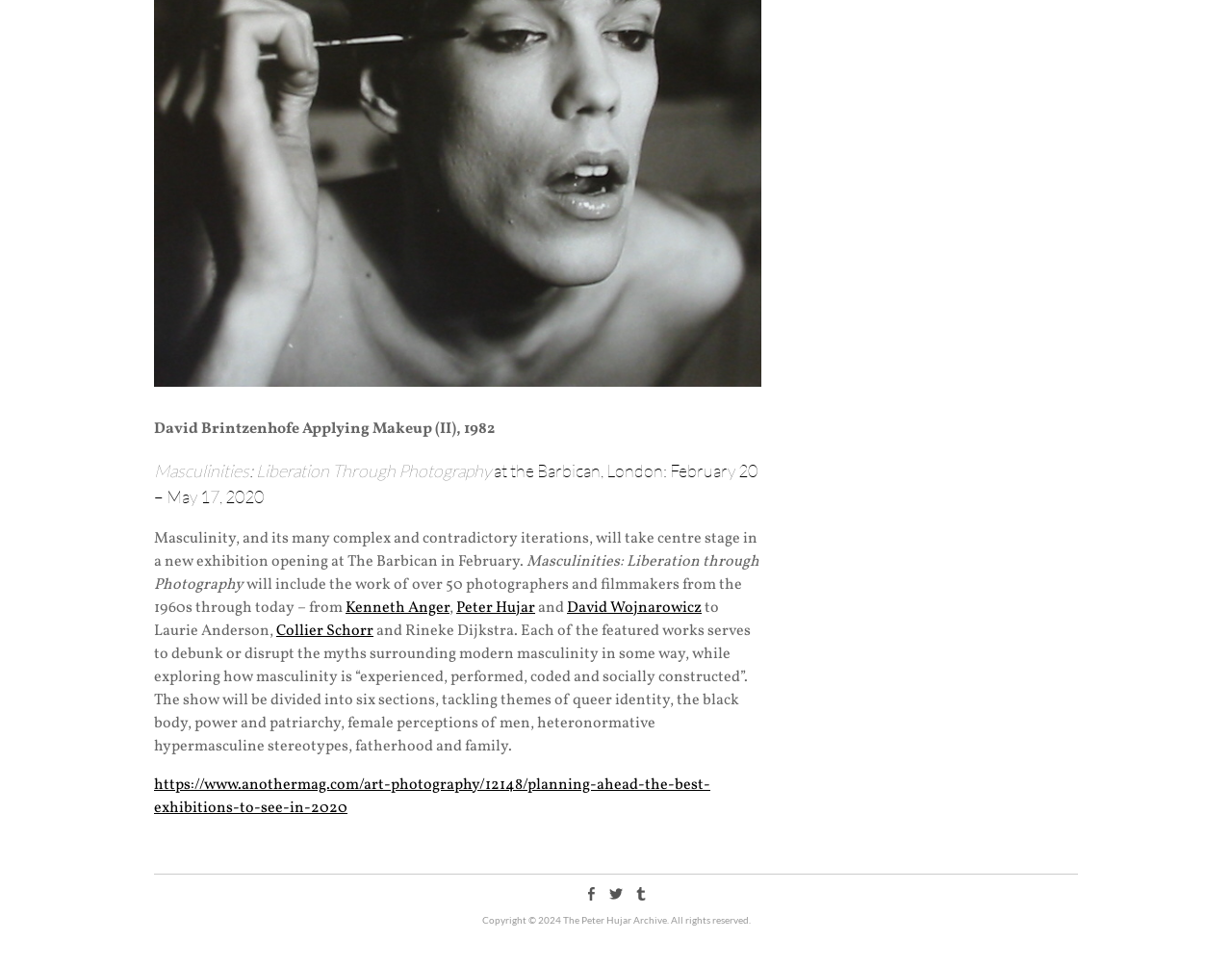Using the given description, provide the bounding box coordinates formatted as (top-left x, top-left y, bottom-right x, bottom-right y), with all values being floating point numbers between 0 and 1. Description: https://www.anothermag.com/art-photography/12148/planning-ahead-the-best-exhibitions-to-see-in-2020

[0.125, 0.802, 0.577, 0.848]